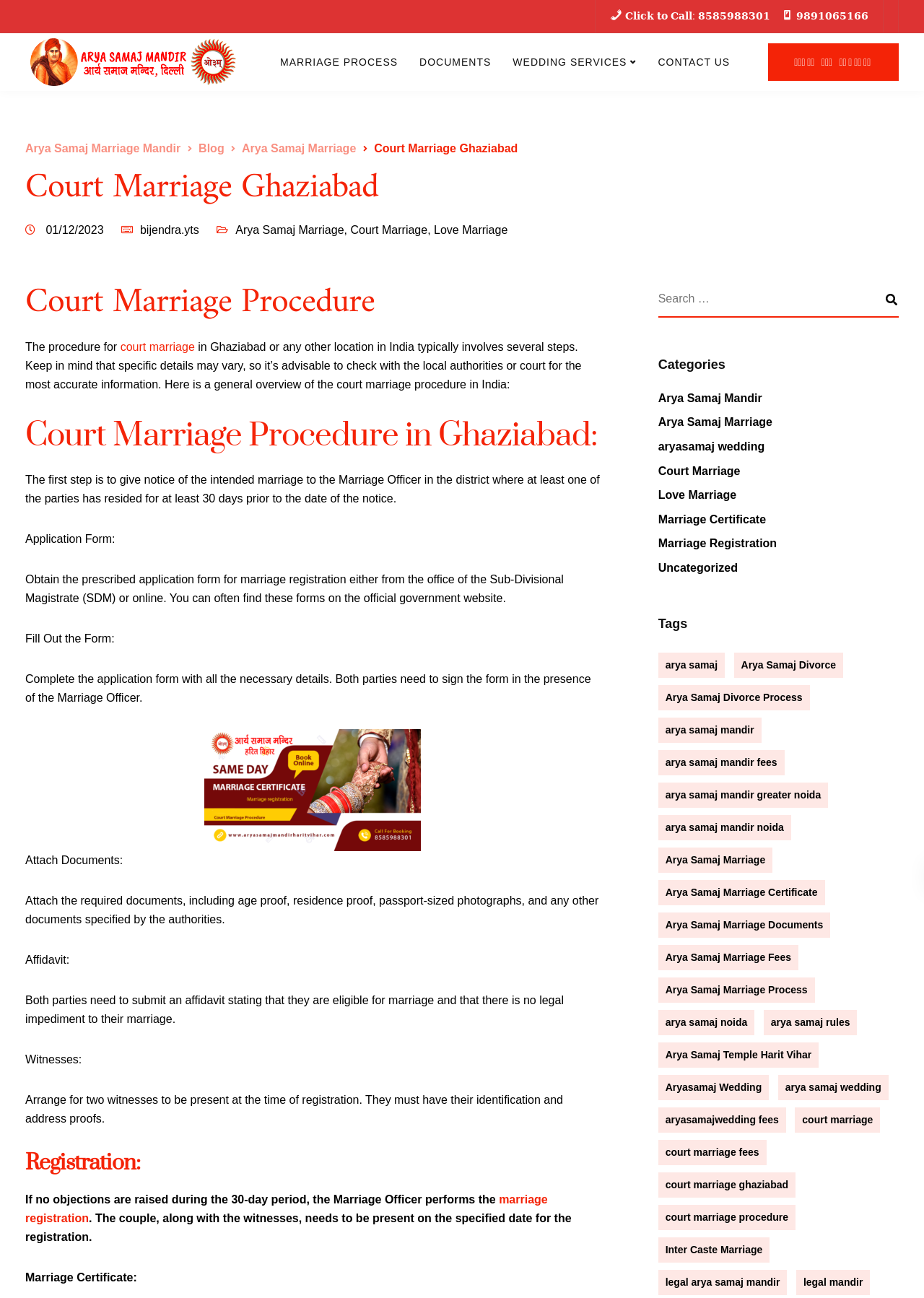Find the main header of the webpage and produce its text content.

Court Marriage Ghaziabad